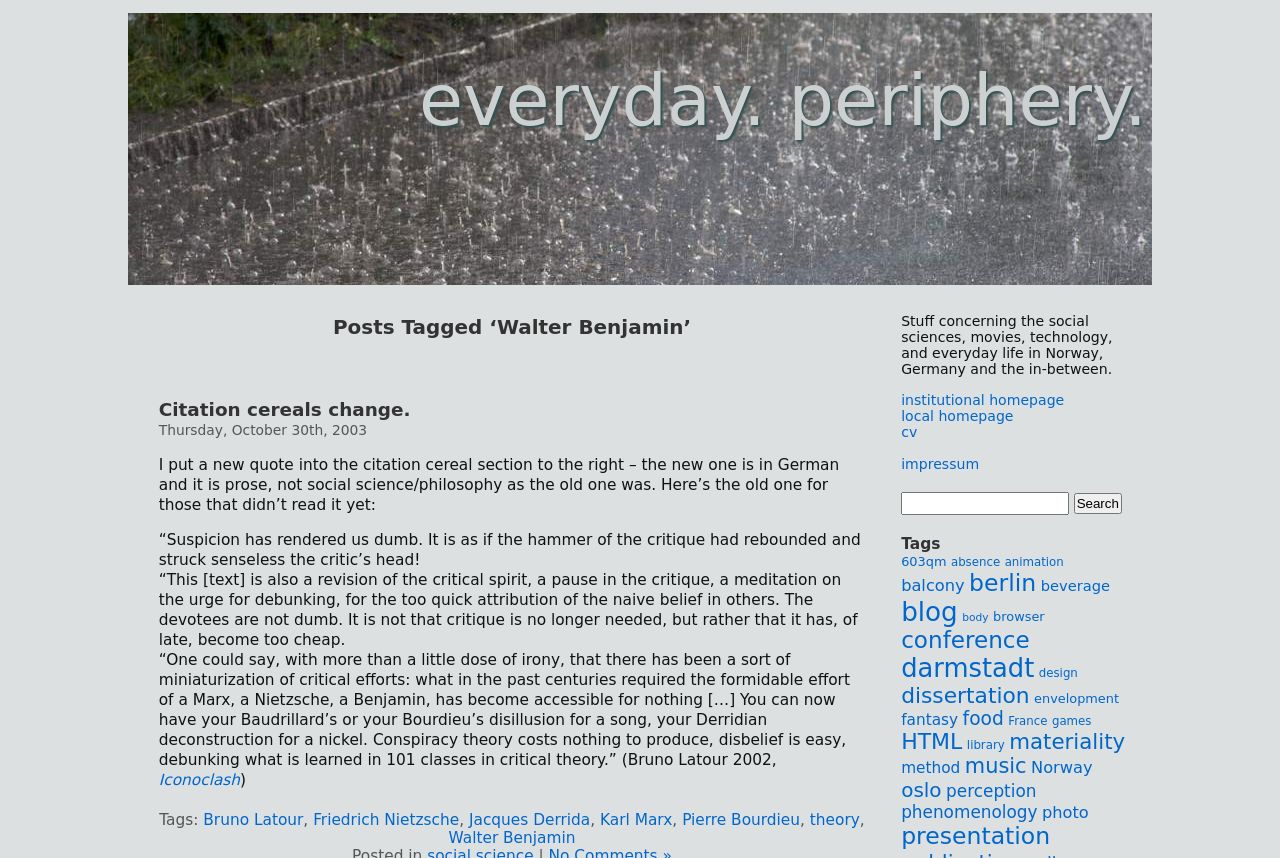Give a one-word or short phrase answer to the question: 
What is the category of the tag '603qm'?

Location